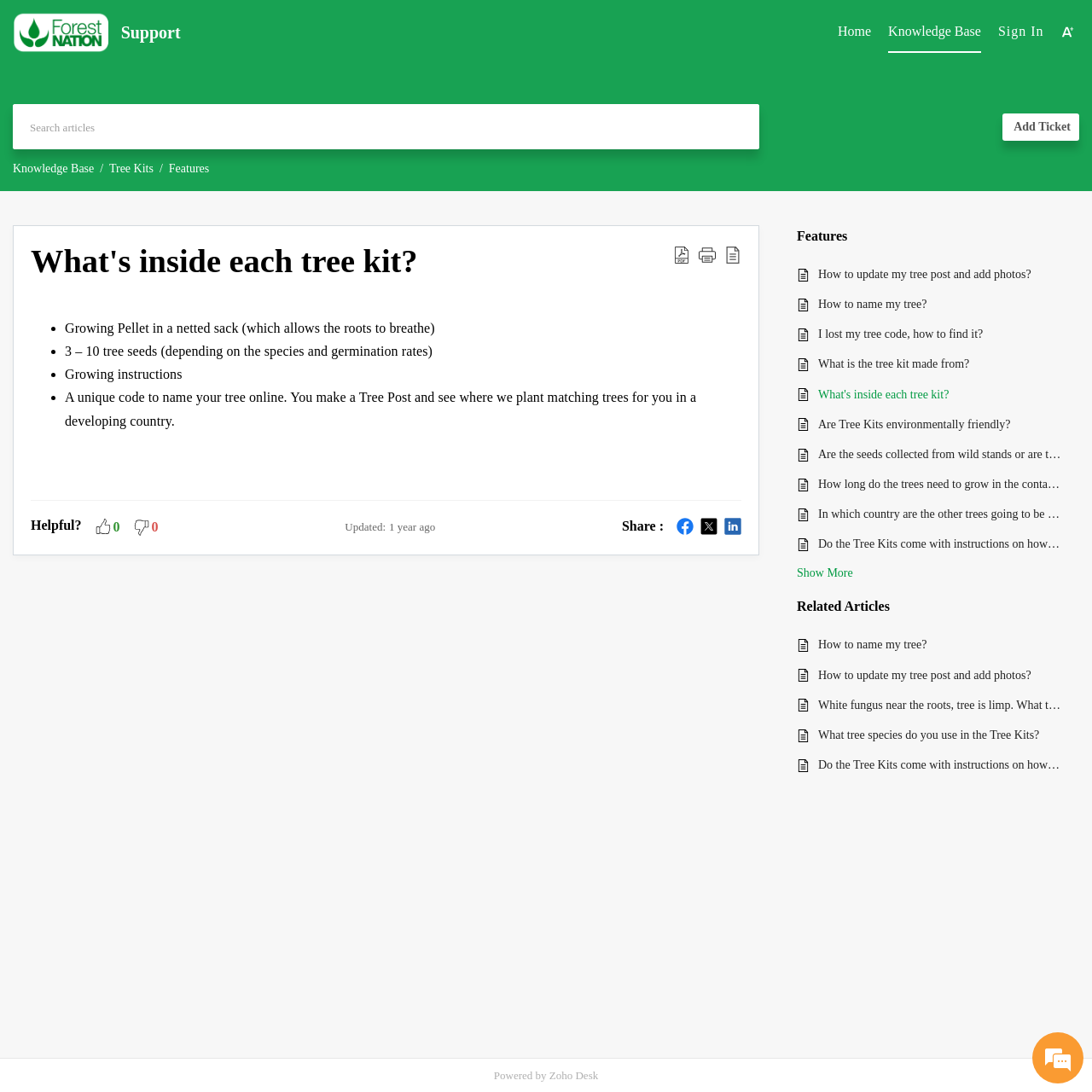Determine the bounding box coordinates of the region I should click to achieve the following instruction: "Search articles". Ensure the bounding box coordinates are four float numbers between 0 and 1, i.e., [left, top, right, bottom].

[0.012, 0.095, 0.695, 0.137]